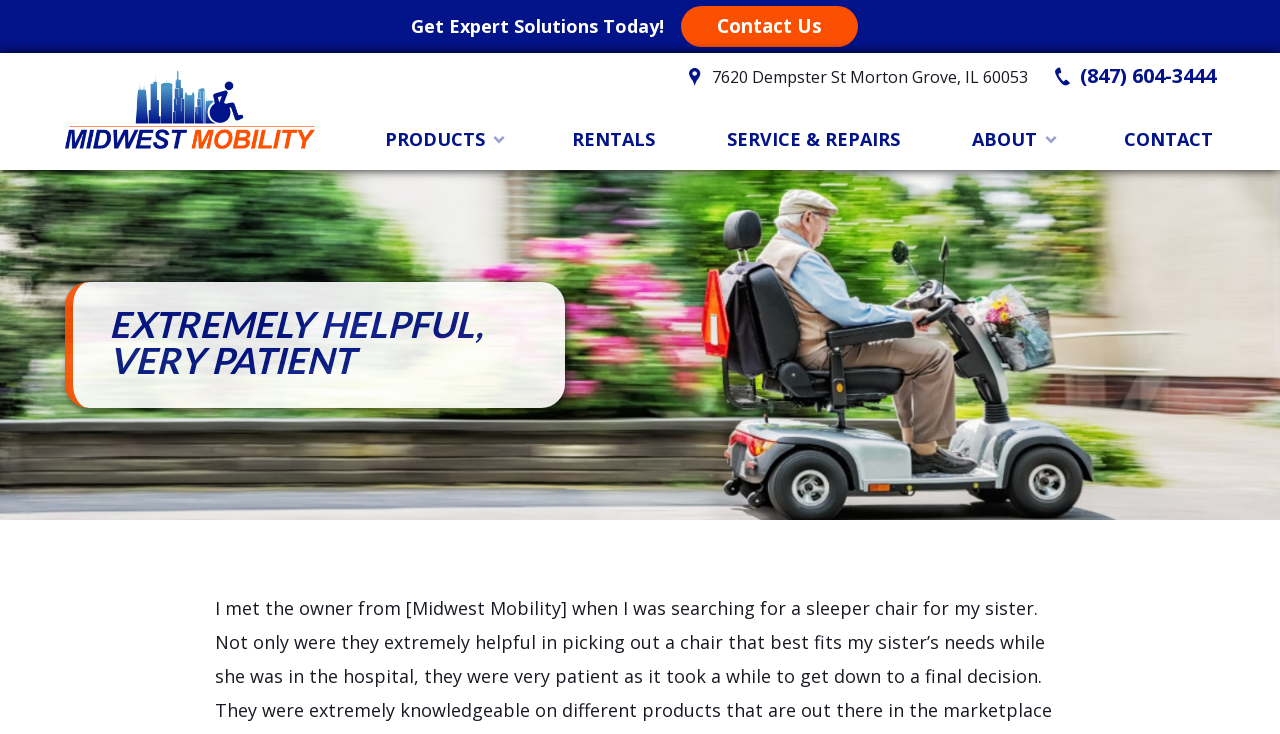Detail the features and information presented on the webpage.

The webpage features a customer testimonial from Mary Jo Montana, dated March 7, 2021, via Google, with the quote "Extremely Helpful, Very Patient" about Midwest Mobility. 

At the top of the page, there is a "Quick Contact" region with a static text "Get Expert Solutions Today!" and a "Contact Us" link. 

Below the "Quick Contact" region, there is a header section with a Midwest Mobility logo in blue and orange, which is also a link to the homepage. To the right of the logo, the company's address is displayed, including the street address, city, state, and zip code. A phone number is also provided. 

Underneath the header section, there is a main navigation menu with five links: "PRODUCTS", "RENTALS", "SERVICE & REPAIRS", "ABOUT", and "CONTACT". 

The main content of the page is a heading that displays the customer testimonial quote "EXTREMELY HELPFUL, VERY PATIENT" in a prominent manner.